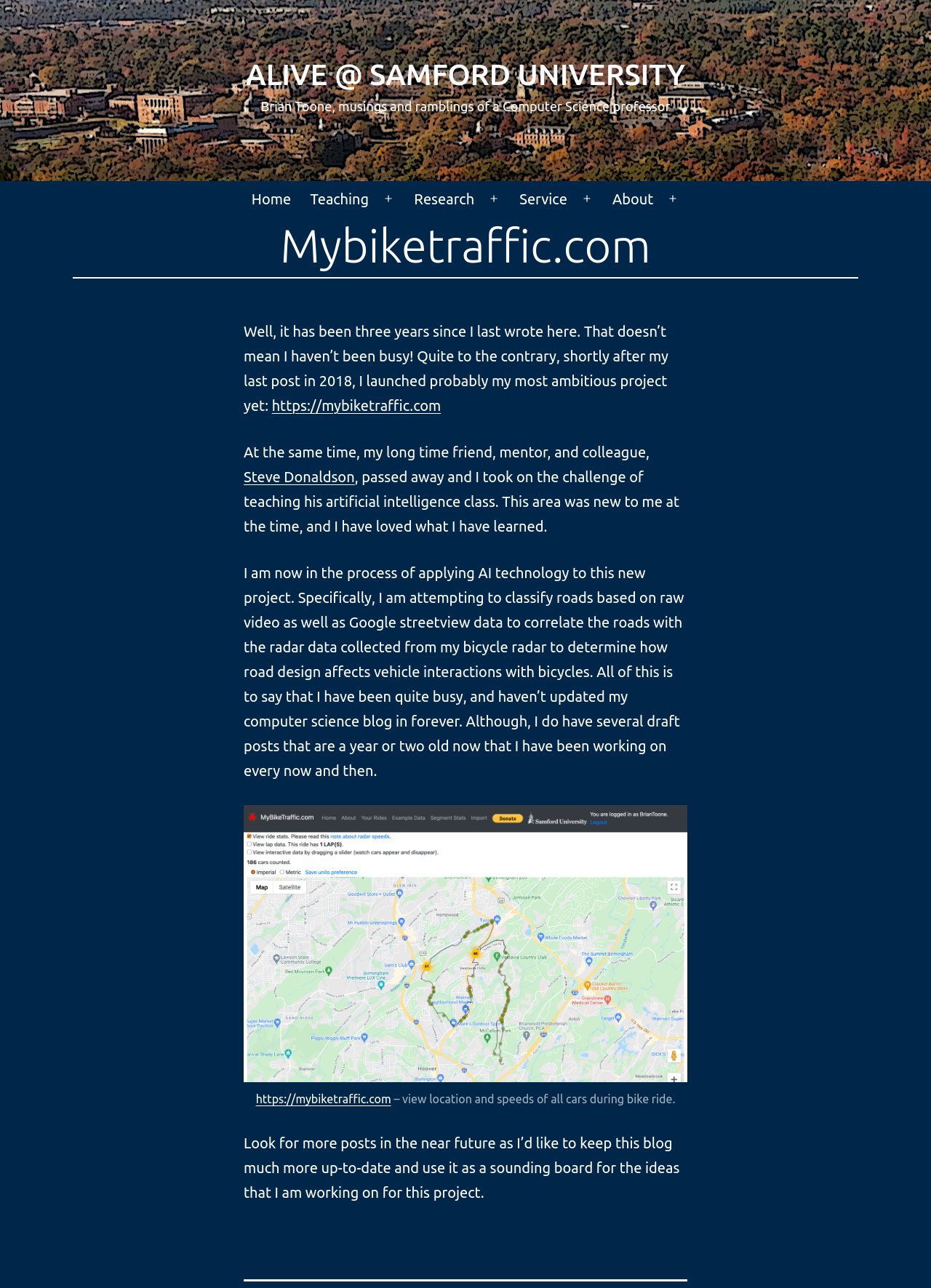Determine the bounding box coordinates for the region that must be clicked to execute the following instruction: "Click the 'Products' link".

None